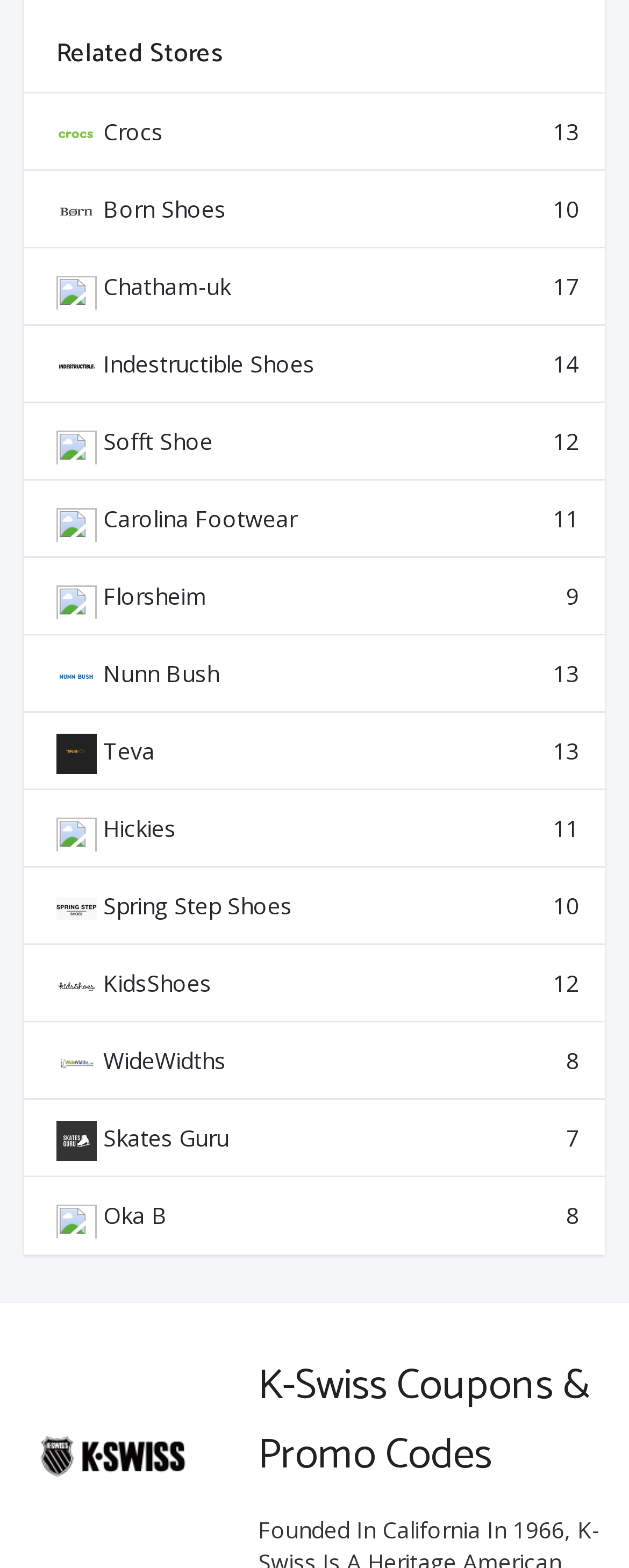What is the main topic of the webpage?
Please ensure your answer is as detailed and informative as possible.

The main topic of the webpage is 'Related Stores' because the heading element with the text 'Related Stores' is prominently displayed at the top of the page, and the rest of the content appears to be a list of related stores.